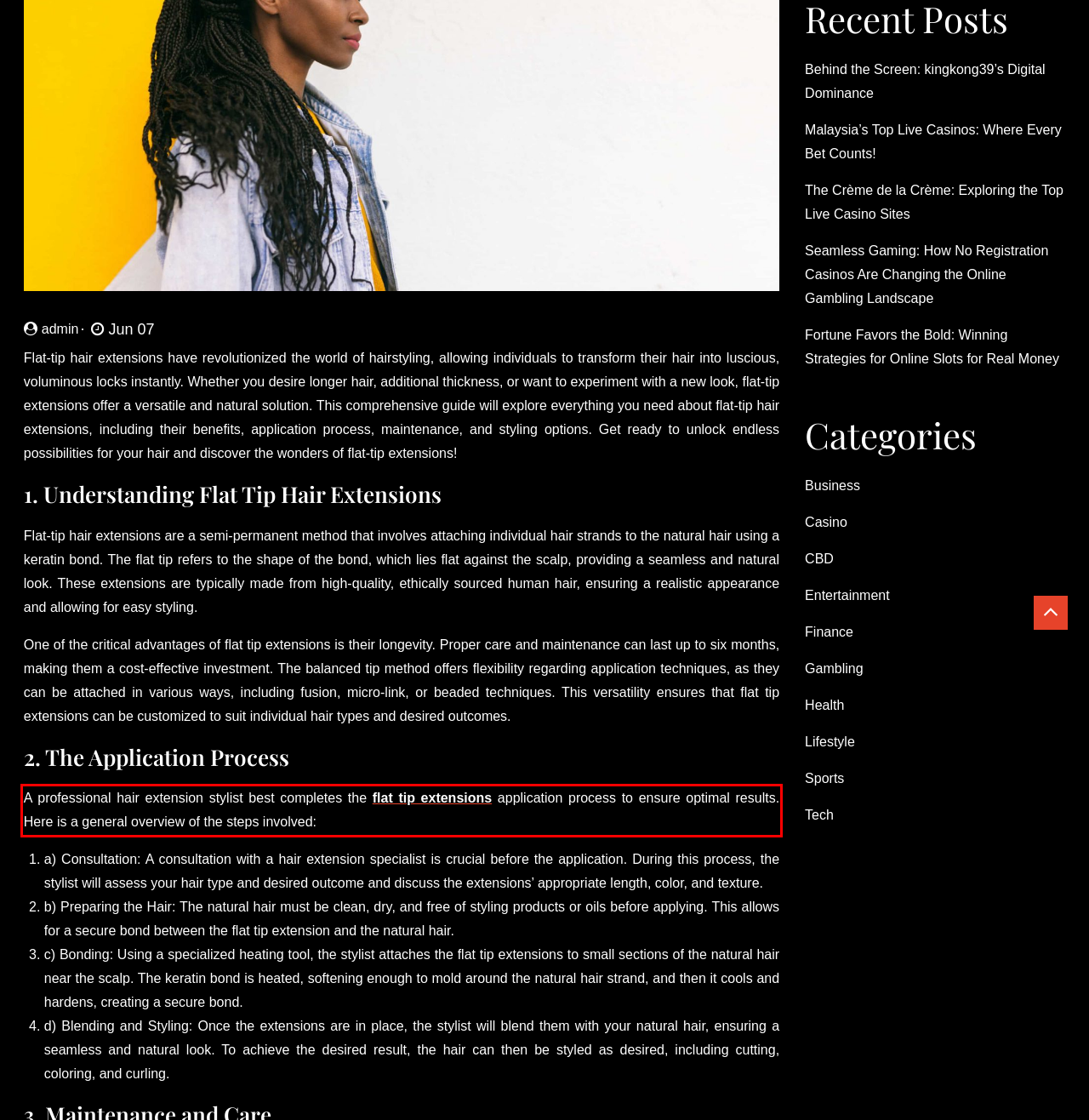You have a screenshot with a red rectangle around a UI element. Recognize and extract the text within this red bounding box using OCR.

A professional hair extension stylist best completes the flat tip extensions application process to ensure optimal results. Here is a general overview of the steps involved: